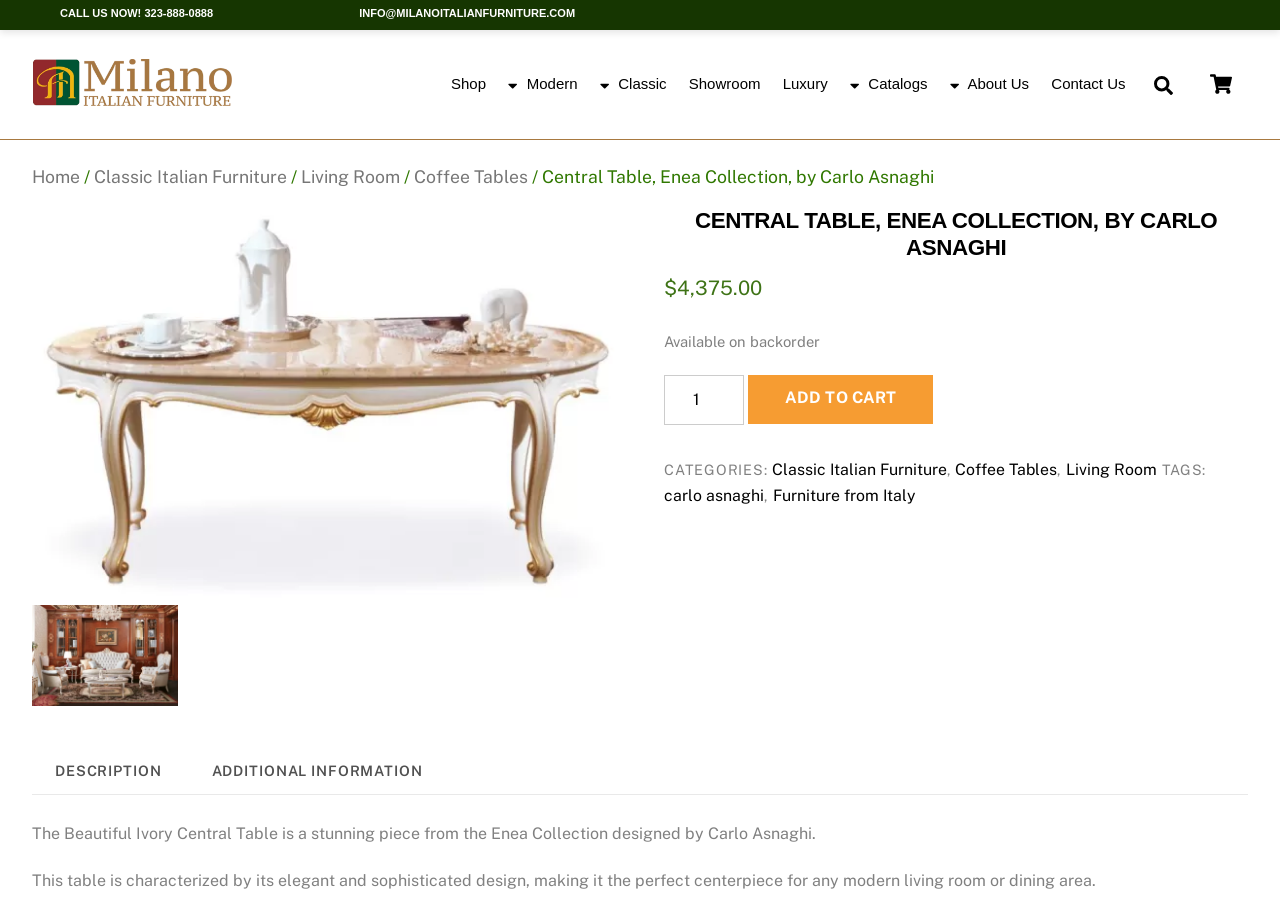Please locate the bounding box coordinates of the element's region that needs to be clicked to follow the instruction: "Call the customer service". The bounding box coordinates should be provided as four float numbers between 0 and 1, i.e., [left, top, right, bottom].

[0.047, 0.008, 0.166, 0.021]